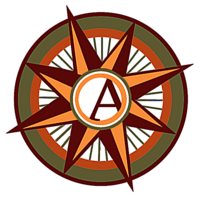Describe the image with as much detail as possible.

The image features a vibrant emblem commonly associated with anarchism, particularly Anarcho-Communism. At its center, a prominent "A" is depicted, possibly representing "Anarchy," surrounded by a starburst design in rich shades of orange, brown, and green. This design radiates outward, evoking a sense of movement and dynamism, symbolizing the revolutionary ideals of the anarchist movement. The circular arrangement suggests unity and wholeness, reflecting the cooperative principles often emphasized within Anarcho-Communism. This emblem encapsulates the ethos of a society organized without hierarchical structures, focusing instead on communal support and egalitarian distribution of resources.